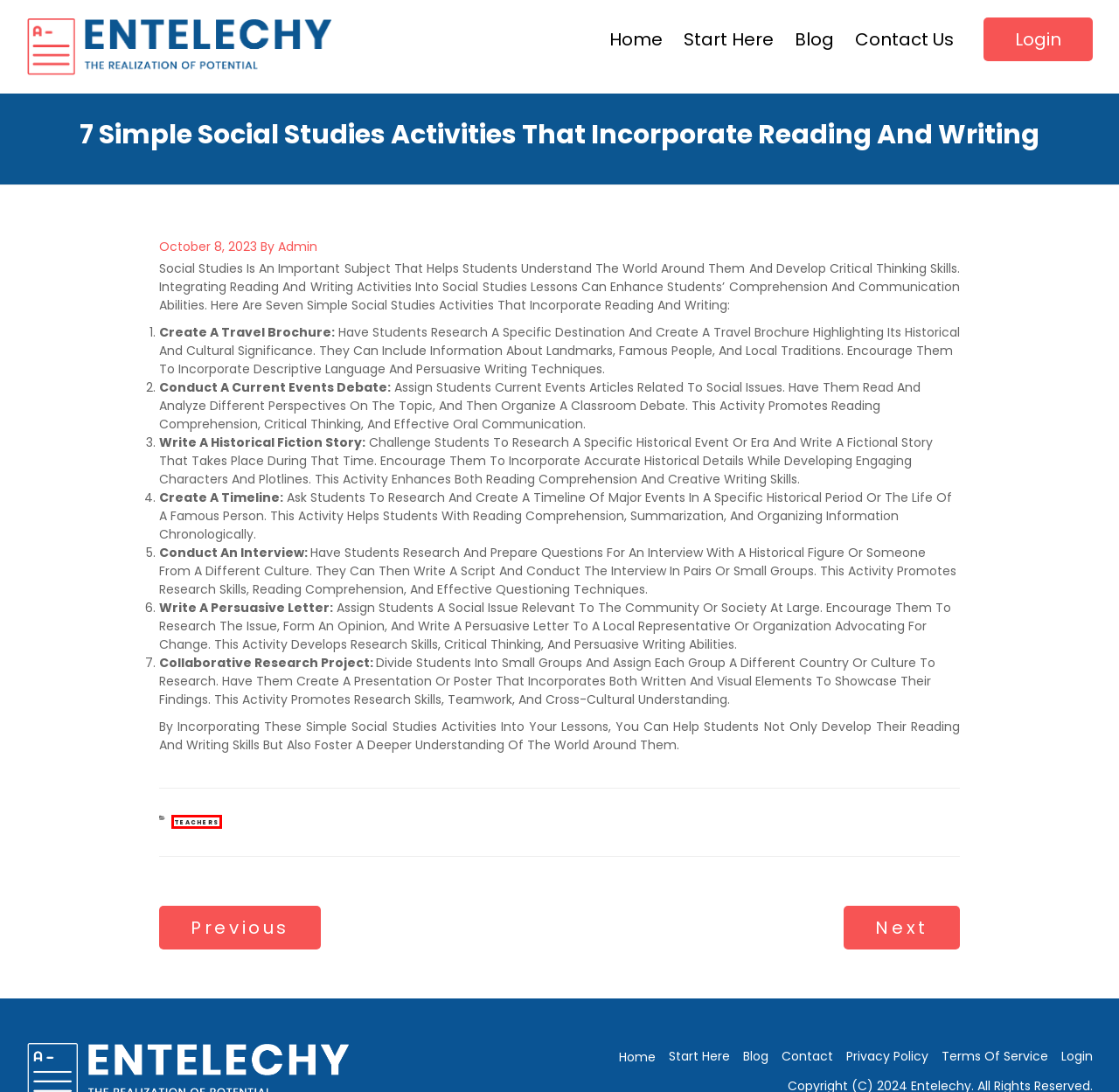Examine the screenshot of a webpage with a red bounding box around a UI element. Your task is to identify the webpage description that best corresponds to the new webpage after clicking the specified element. The given options are:
A. Terms of Service - Entelechy
B. Privacy Policy - Entelechy
C. Home - Entelechy
D. 10 Fantastic Fall Bulletin Boards and Doors for Your Classroom: - Entelechy
E. Start Here - Entelechy
F. admin, Author at Entelechy
G. Blog - Entelechy
H. Teachers Archives - Entelechy

H